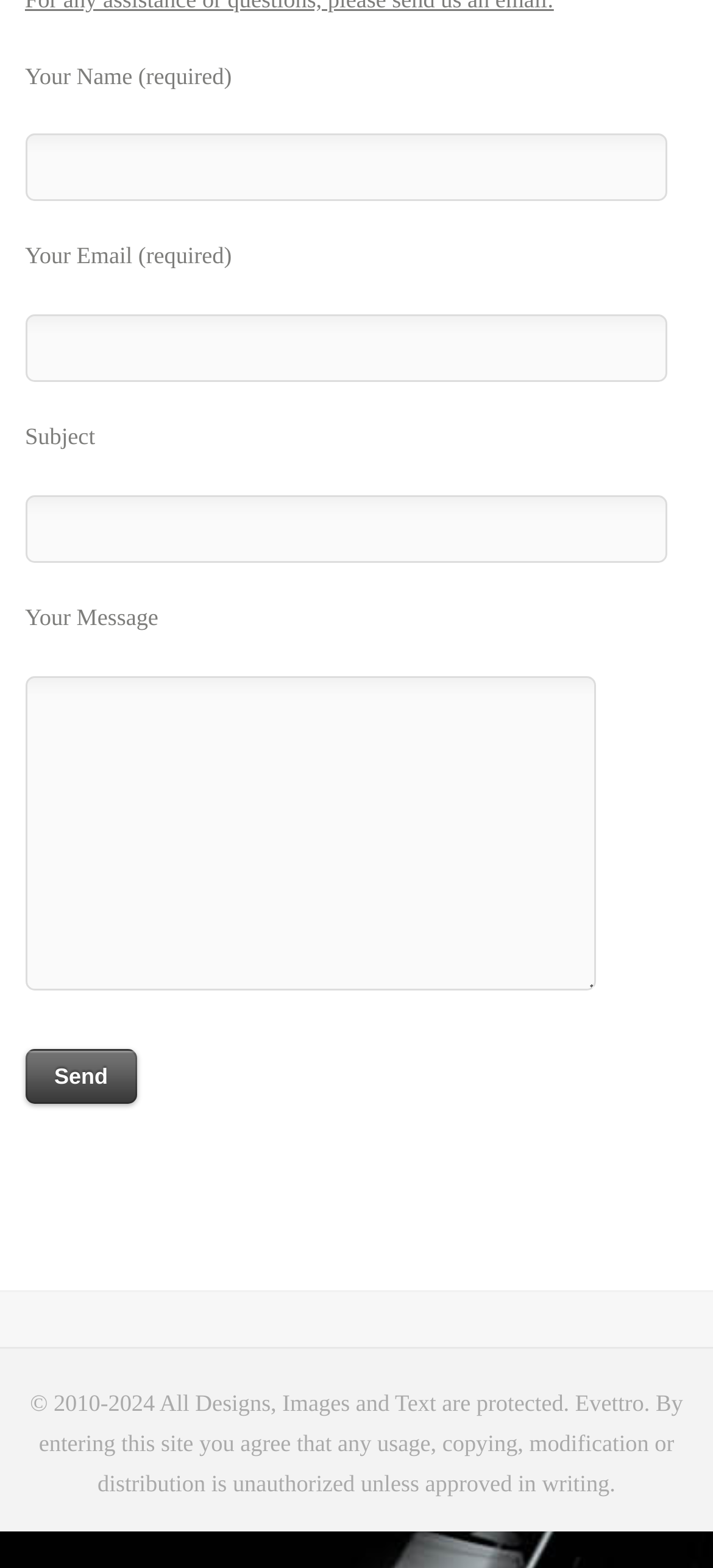Bounding box coordinates should be provided in the format (top-left x, top-left y, bottom-right x, bottom-right y) with all values between 0 and 1. Identify the bounding box for this UI element: name="your-name"

[0.035, 0.085, 0.935, 0.129]